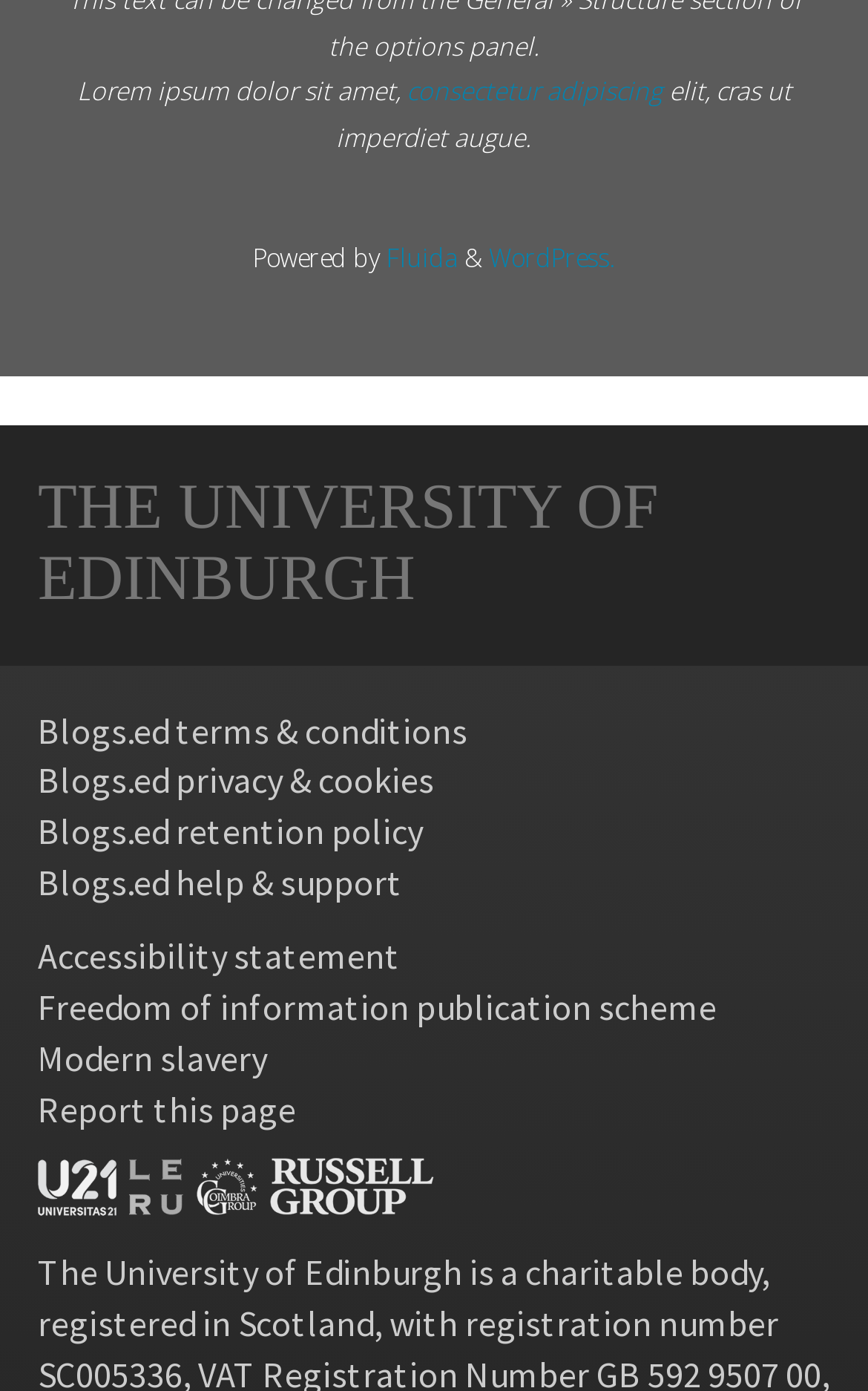How many links are there in the footer section of the webpage?
Refer to the image and give a detailed response to the question.

I counted the number of link elements in the footer section of the webpage, starting from 'Blogs.ed terms & conditions' to 'University affiliations', and found a total of 8 links.